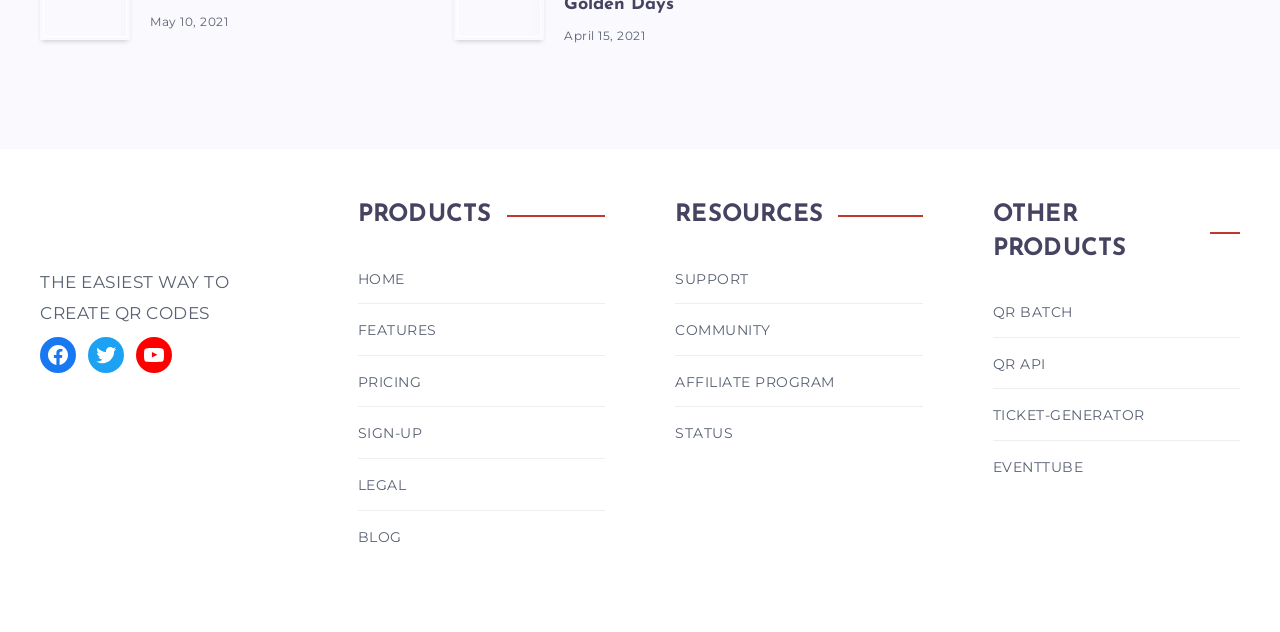What is the logo on the top left?
Using the visual information, reply with a single word or short phrase.

Scanova Logo